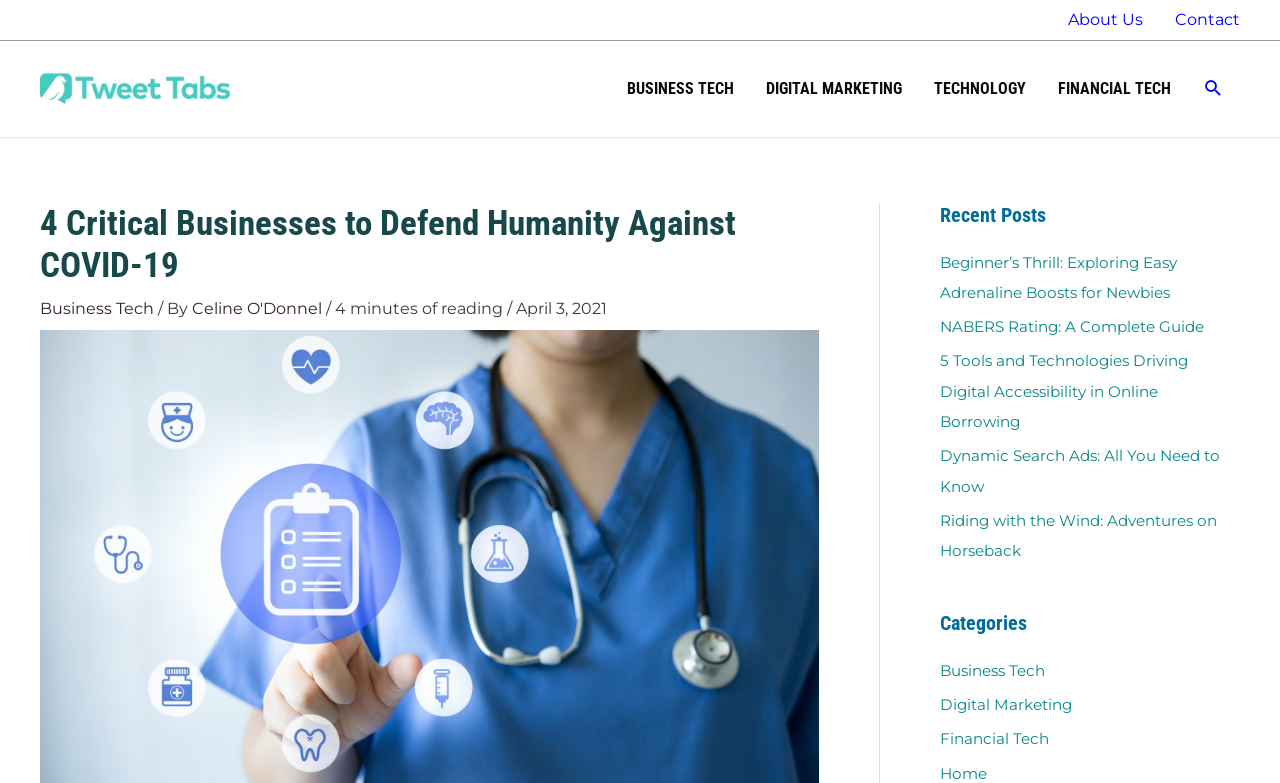Please provide the bounding box coordinates for the element that needs to be clicked to perform the instruction: "Click on About Us". The coordinates must consist of four float numbers between 0 and 1, formatted as [left, top, right, bottom].

[0.822, 0.0, 0.905, 0.051]